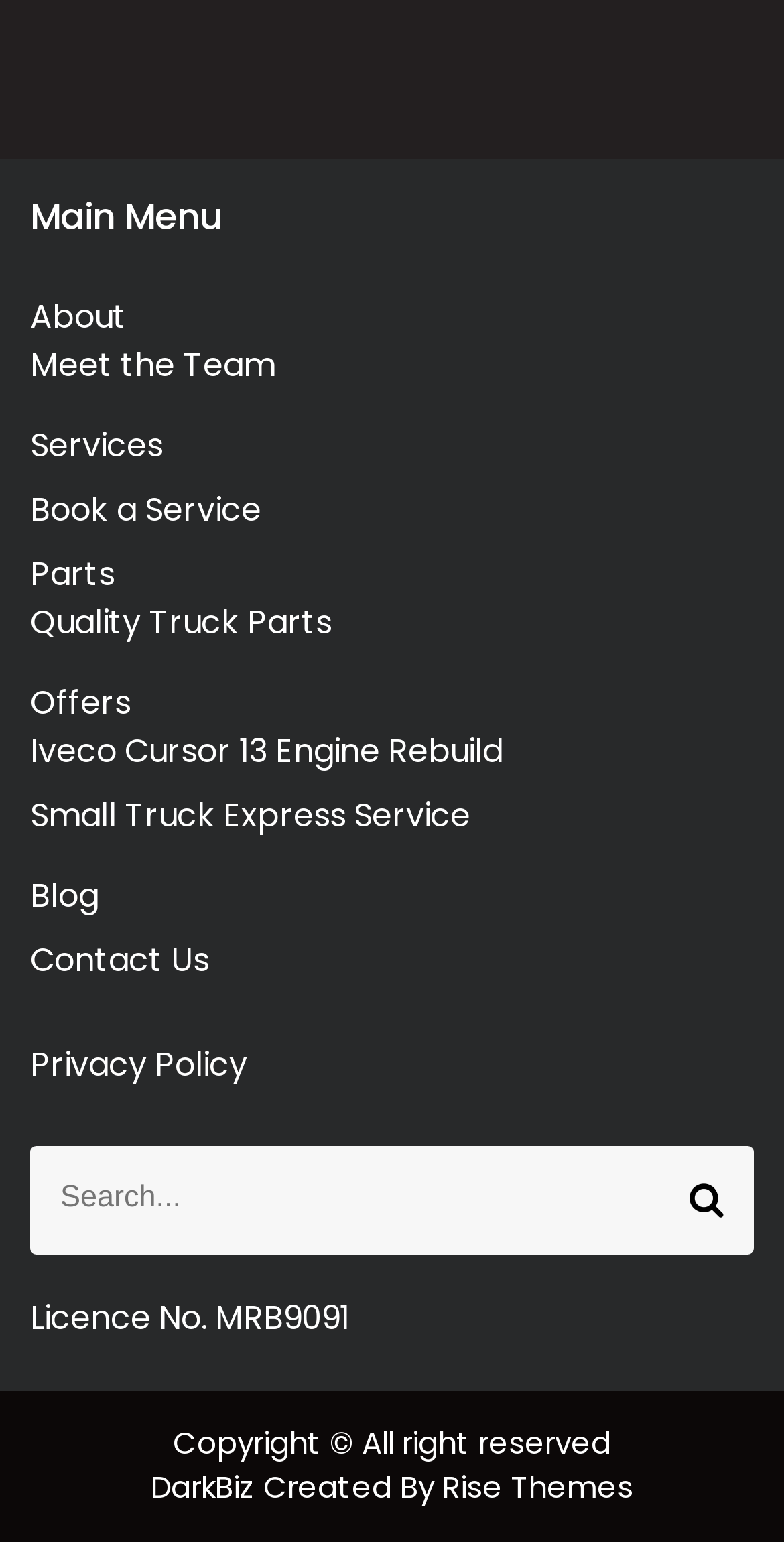Reply to the question with a single word or phrase:
What is the main menu title?

Main Menu